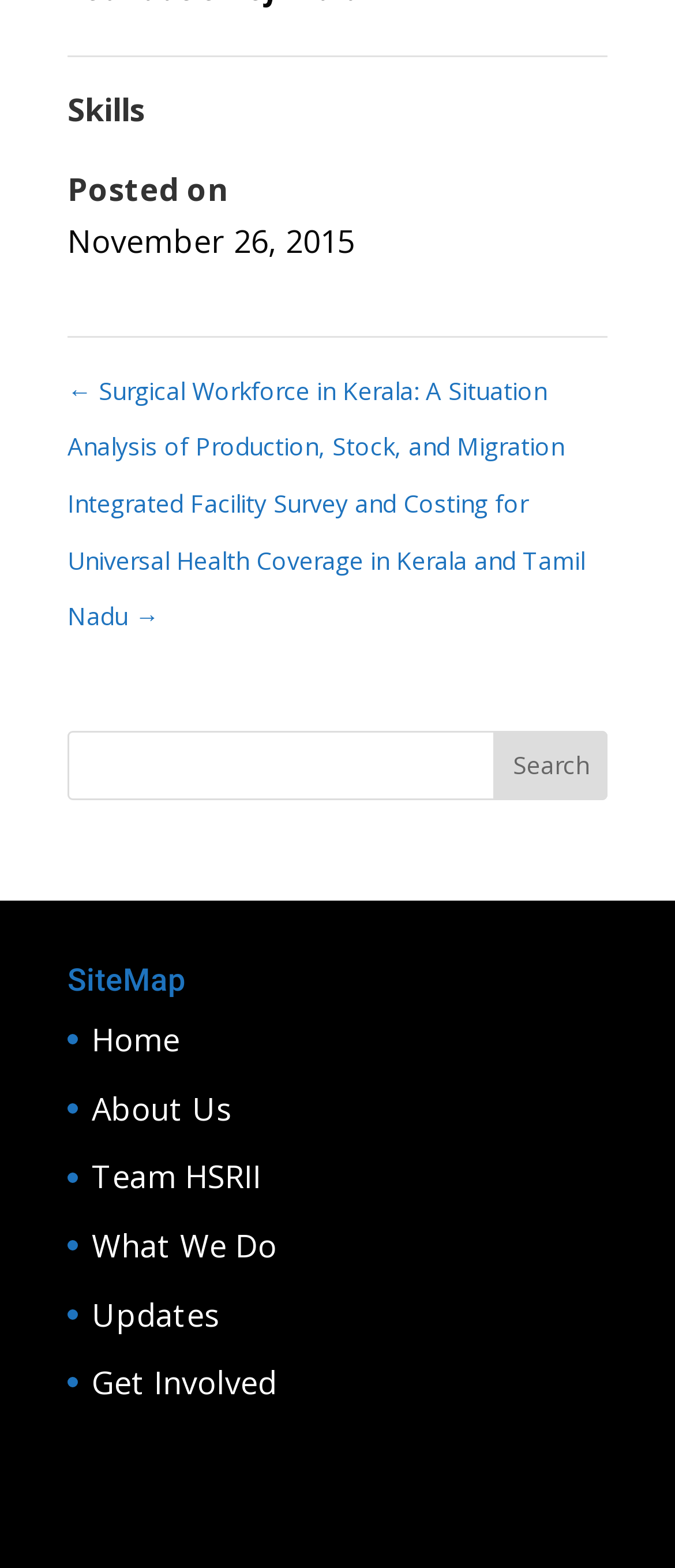Identify and provide the bounding box for the element described by: "What We Do".

[0.136, 0.781, 0.41, 0.807]